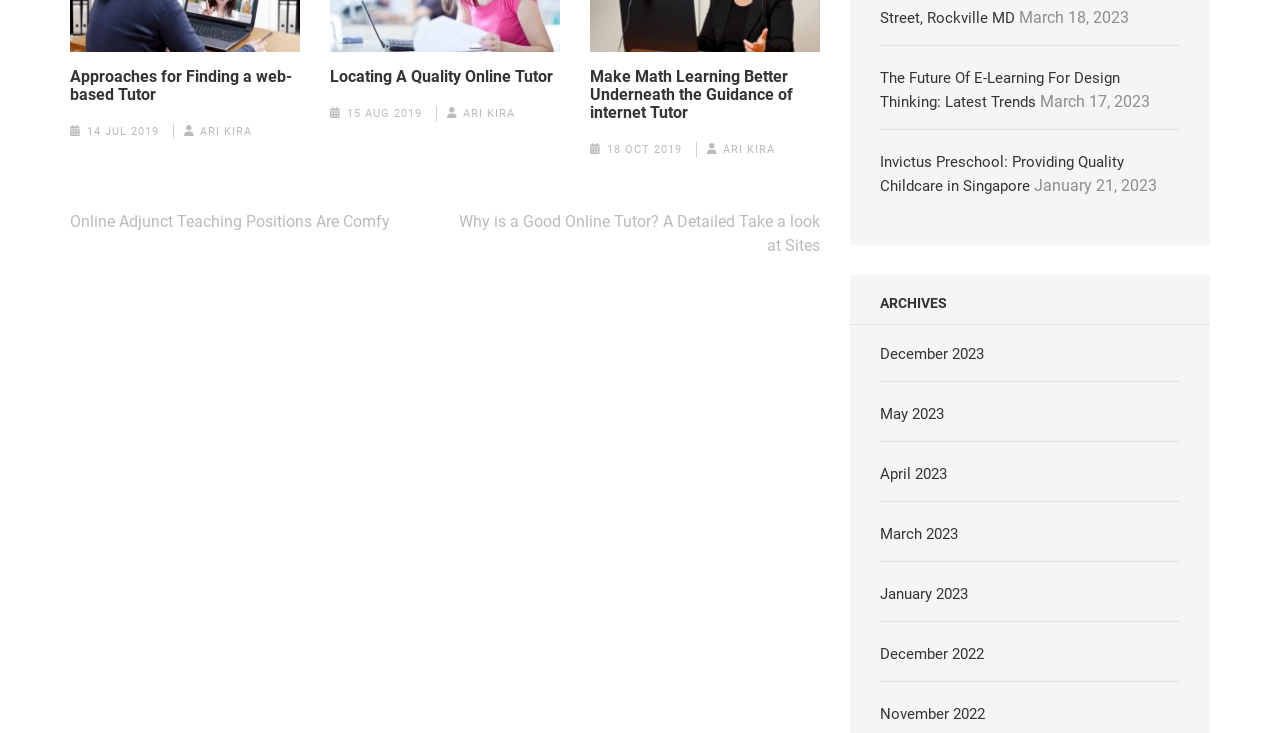Please provide a comprehensive response to the question below by analyzing the image: 
How many posts are listed in the post navigation section?

I found the number of posts by looking at the post navigation section, where it lists two links: 'Online Adjunct Teaching Positions Are Comfy' and 'Why is a Good Online Tutor? A Detailed Take a look at Sites'.